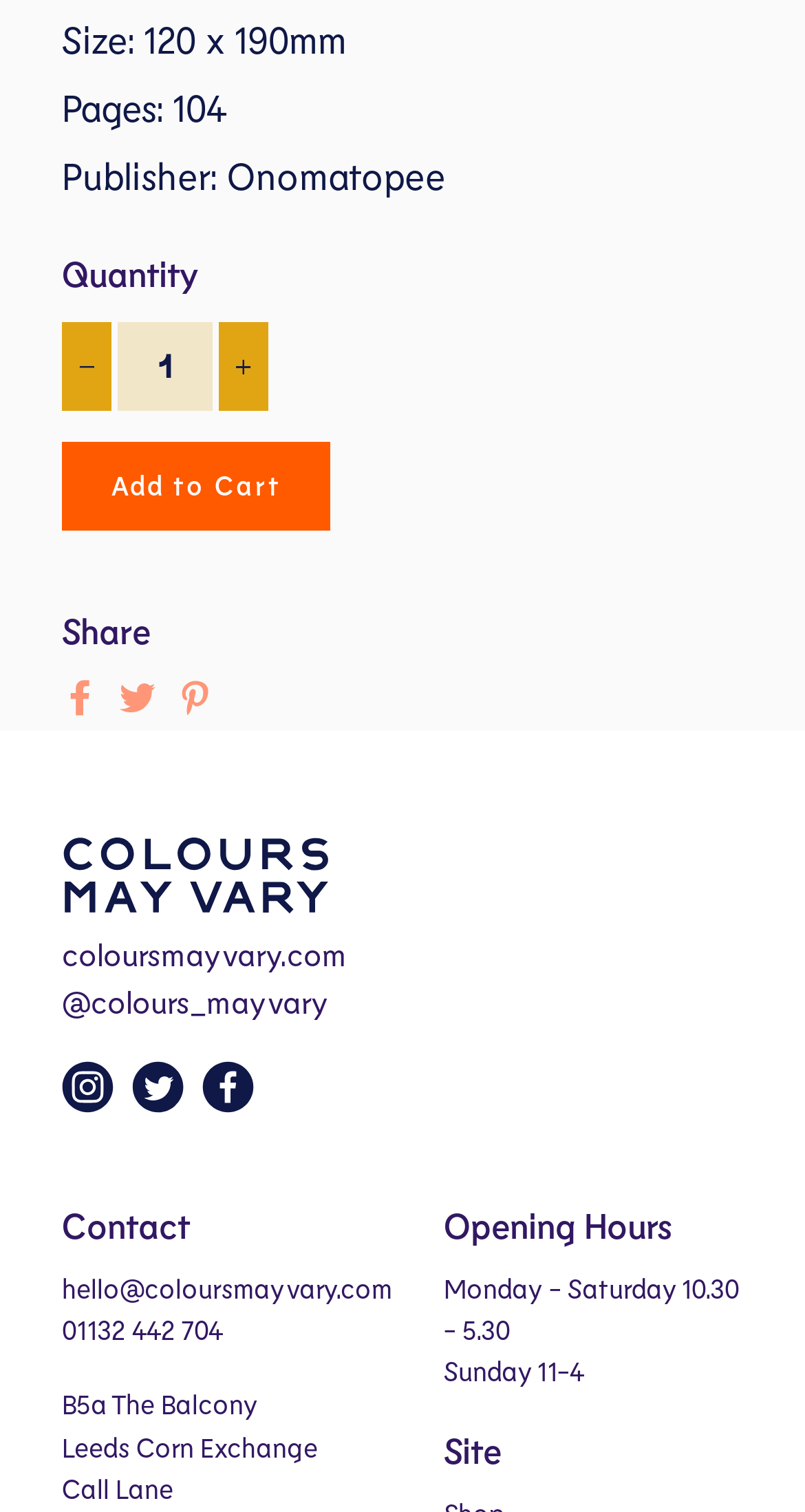What is the contact email of the store?
By examining the image, provide a one-word or phrase answer.

hello@coloursmayvary.com